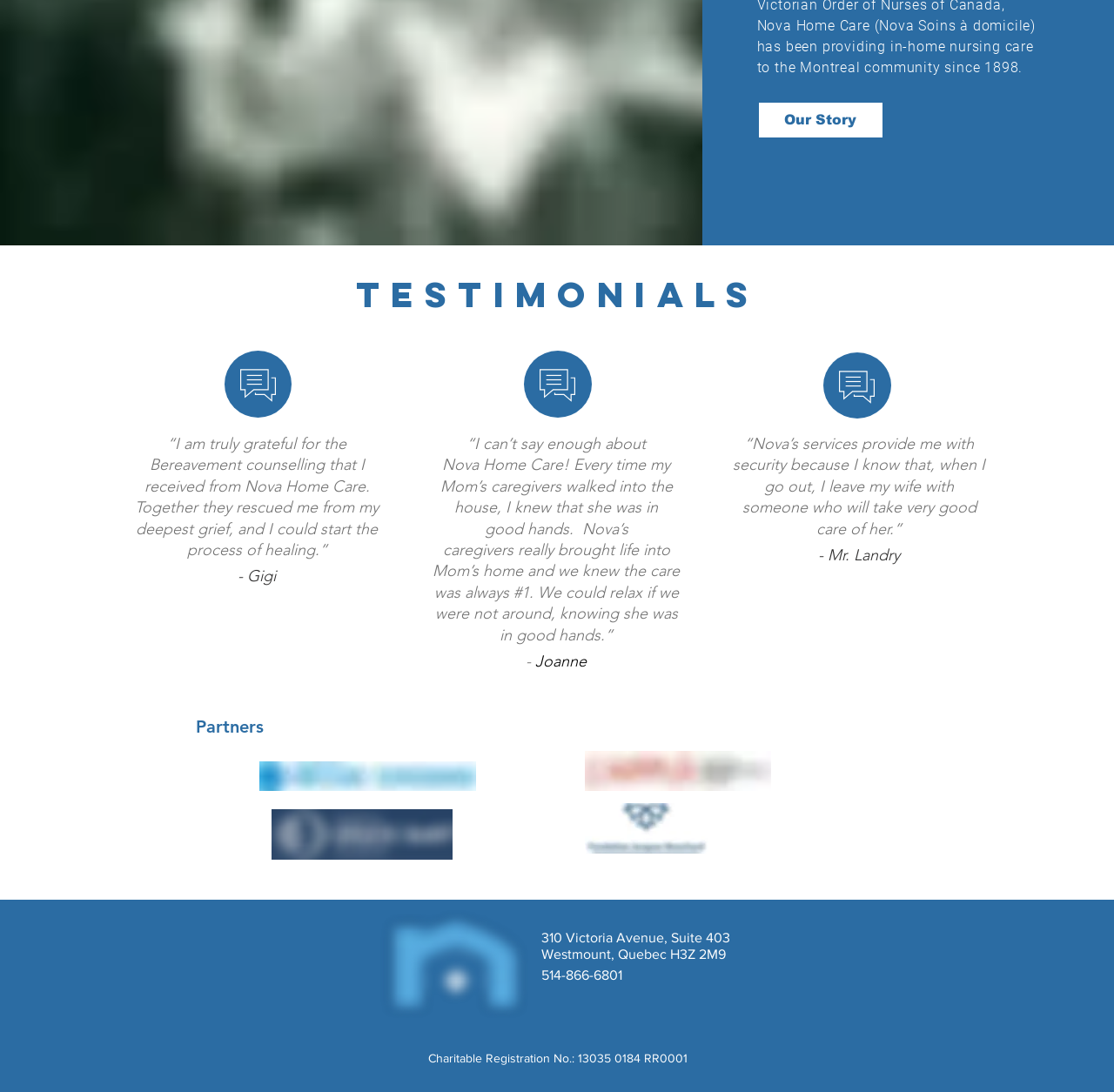What is the charitable registration number of Nova Home Care?
Offer a detailed and full explanation in response to the question.

The charitable registration number of Nova Home Care can be found at the bottom of the page, where it is listed as 'Charitable Registration No.: 13035 0184 RR0001'.